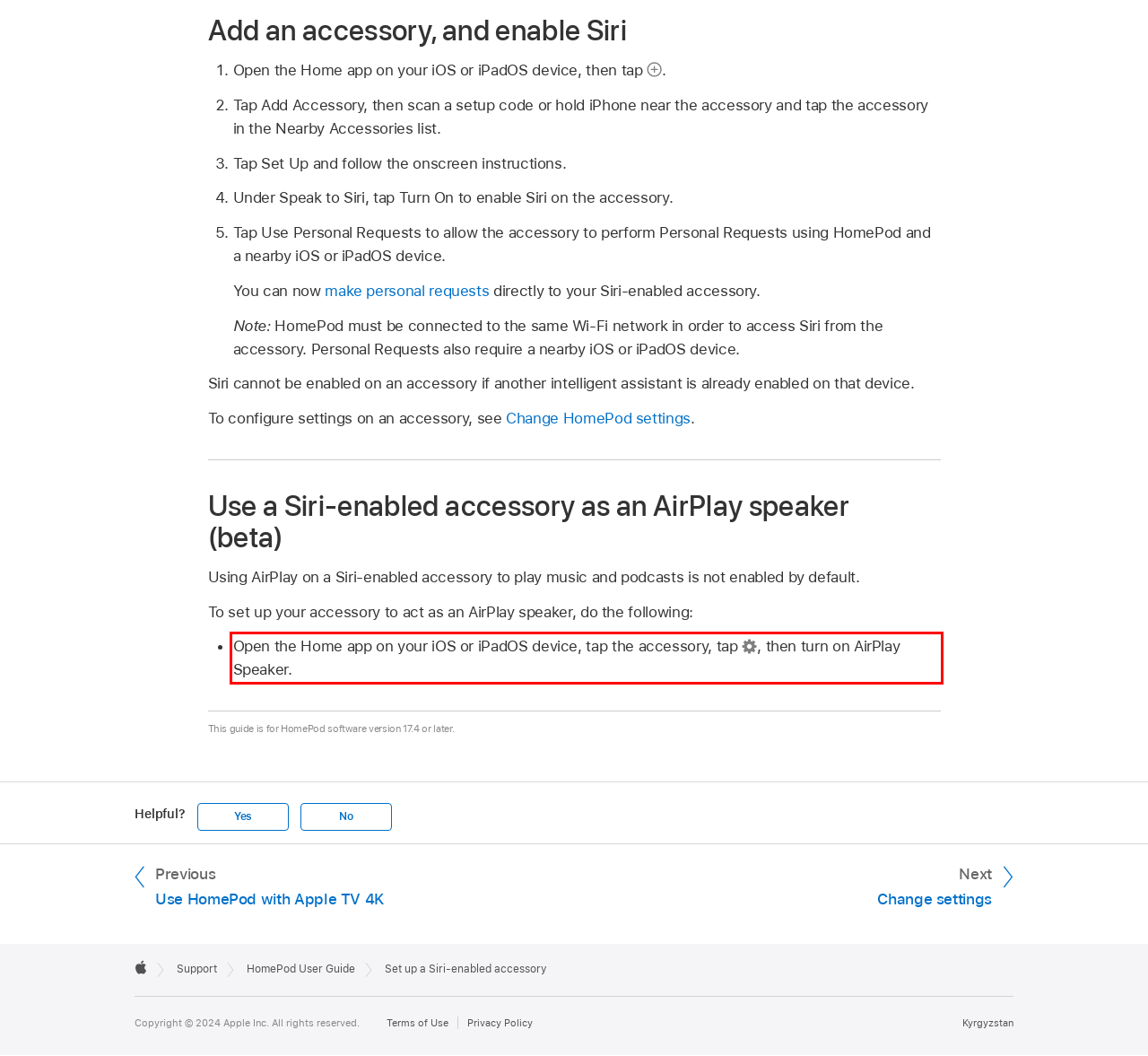Within the screenshot of the webpage, there is a red rectangle. Please recognize and generate the text content inside this red bounding box.

Open the Home app on your iOS or iPadOS device, tap the accessory, tap , then turn on AirPlay Speaker.